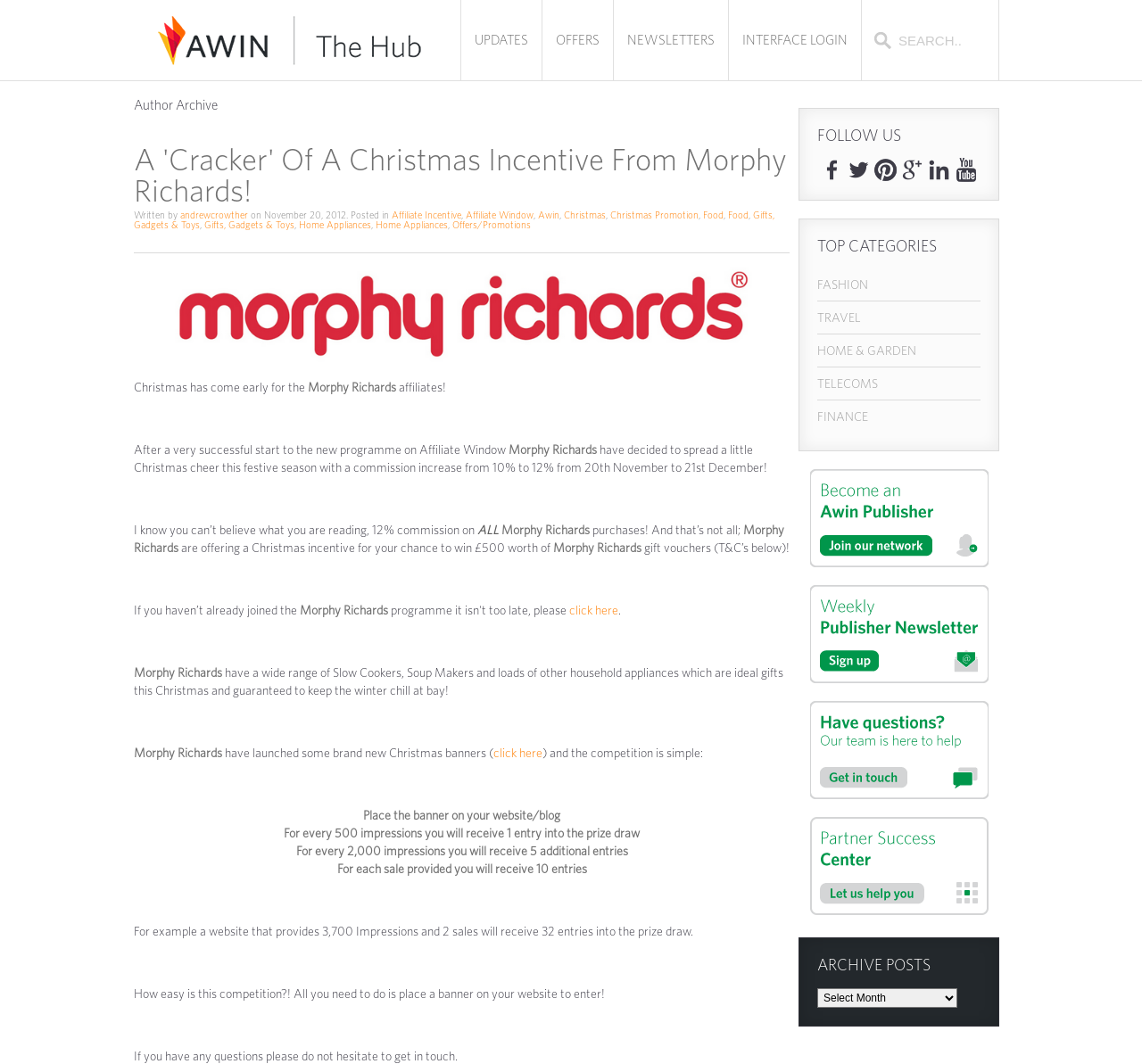What type of products does Morphy Richards offer?
From the screenshot, provide a brief answer in one word or phrase.

Household appliances